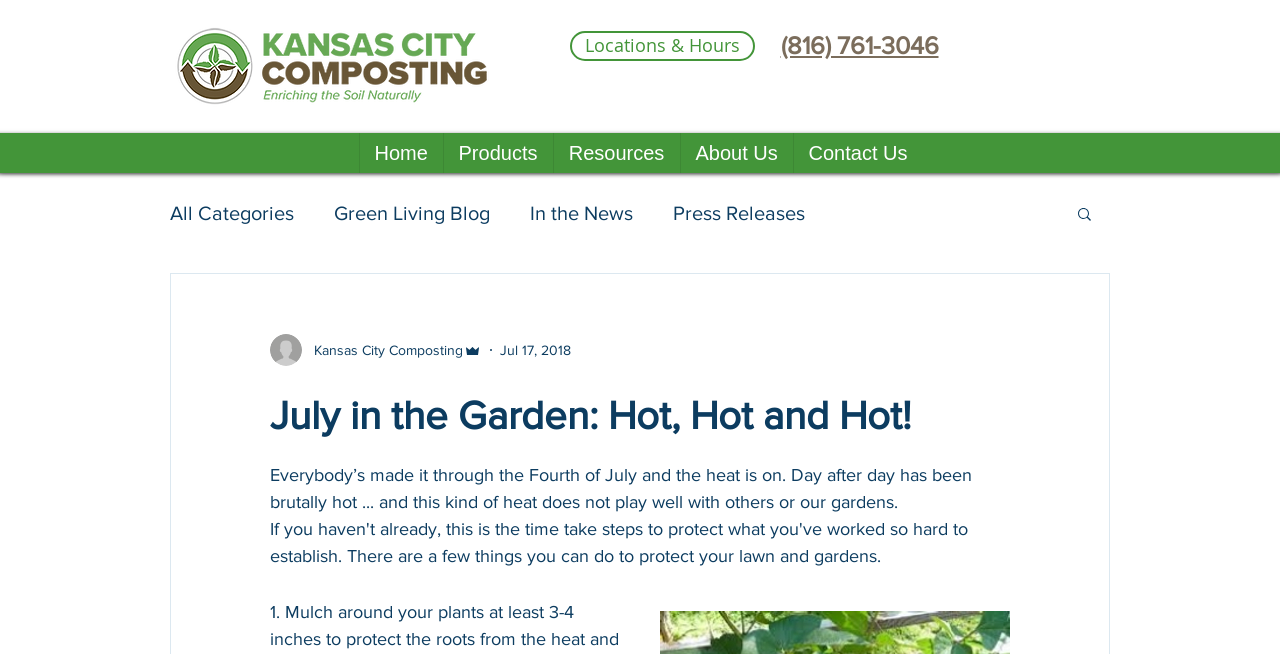Determine the main headline of the webpage and provide its text.

July in the Garden: Hot, Hot and Hot!